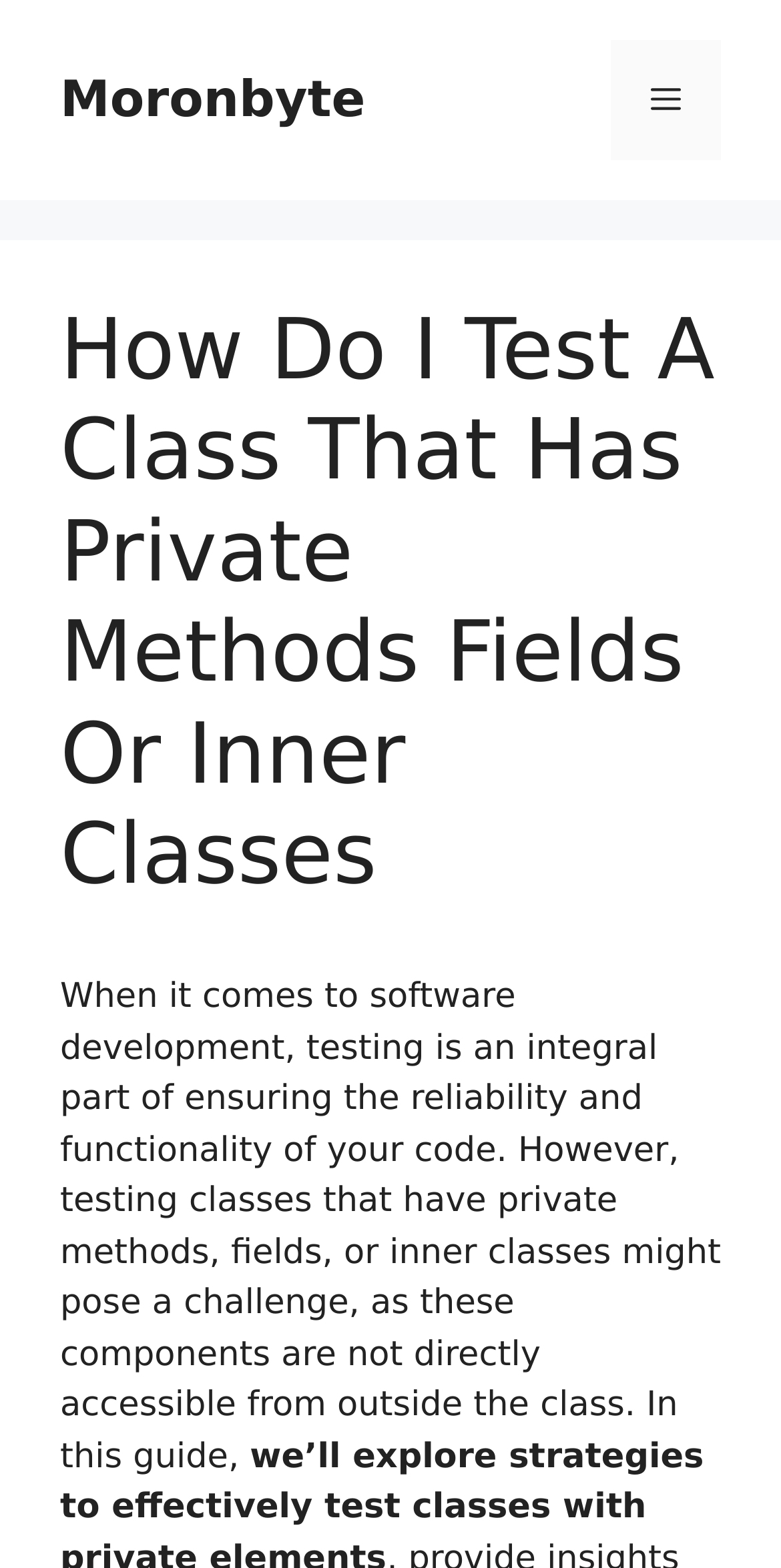Using the elements shown in the image, answer the question comprehensively: Is the menu expanded?

I determined that the menu is not expanded by looking at the button element with the text 'Menu', which has an attribute 'expanded' set to 'False'.